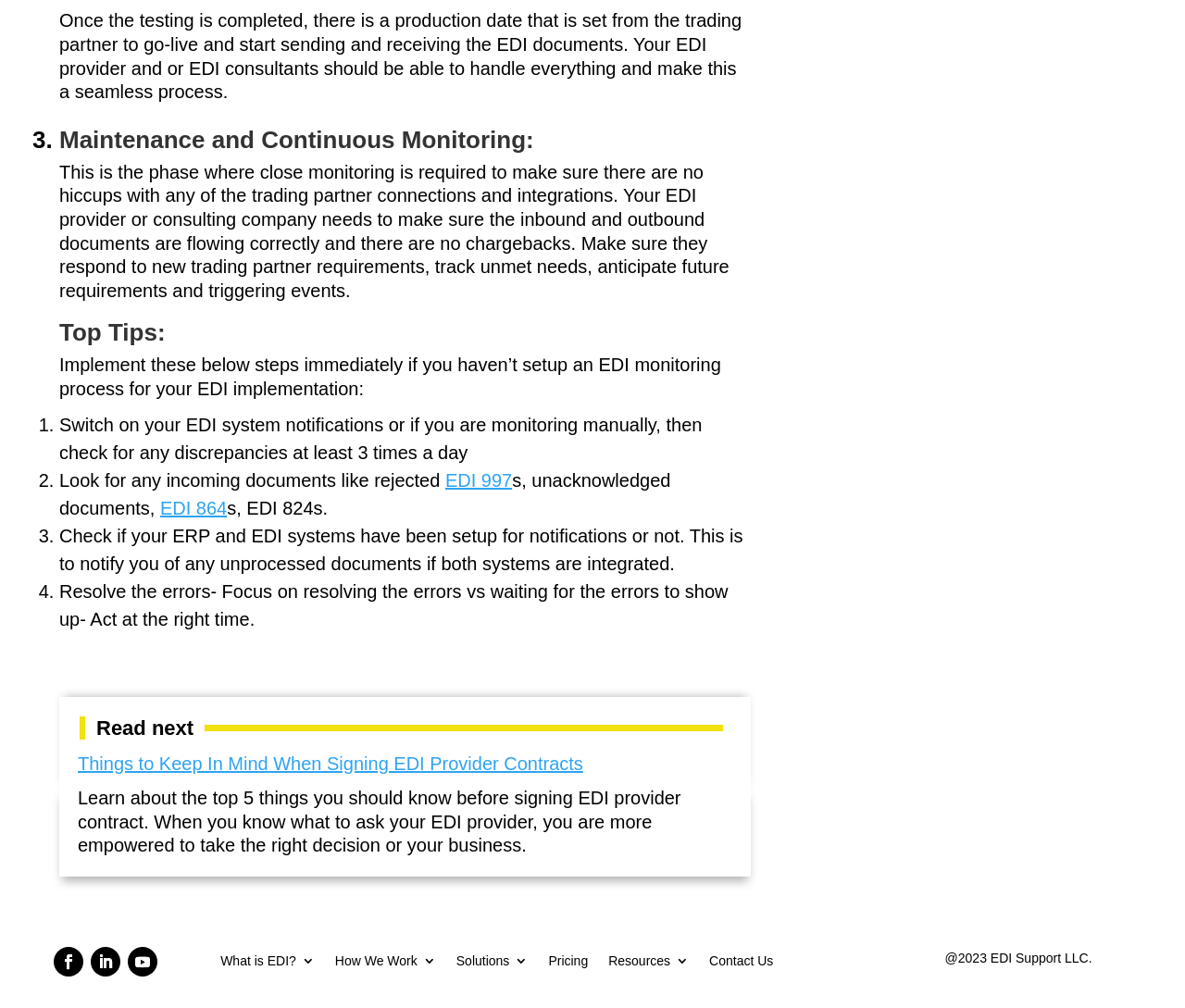What is the purpose of the 'Read next' button?
Give a thorough and detailed response to the question.

The 'Read next' button is likely a navigation element that allows users to read the next article or continue reading related content. In this case, it appears to be linked to an article about 'Things to Keep In Mind When Signing EDI Provider Contracts'.